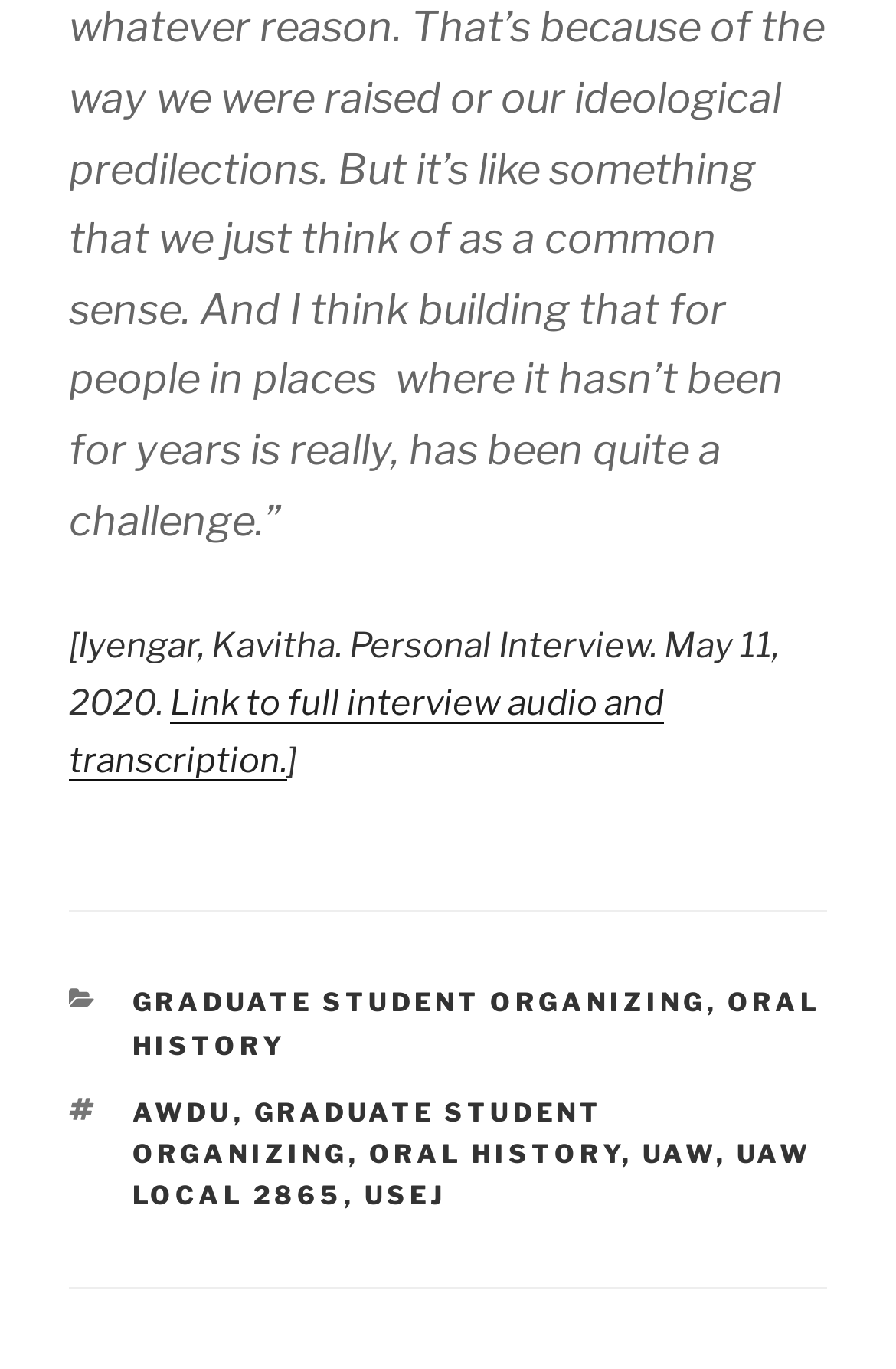Determine the bounding box coordinates of the clickable region to follow the instruction: "Select a category".

None